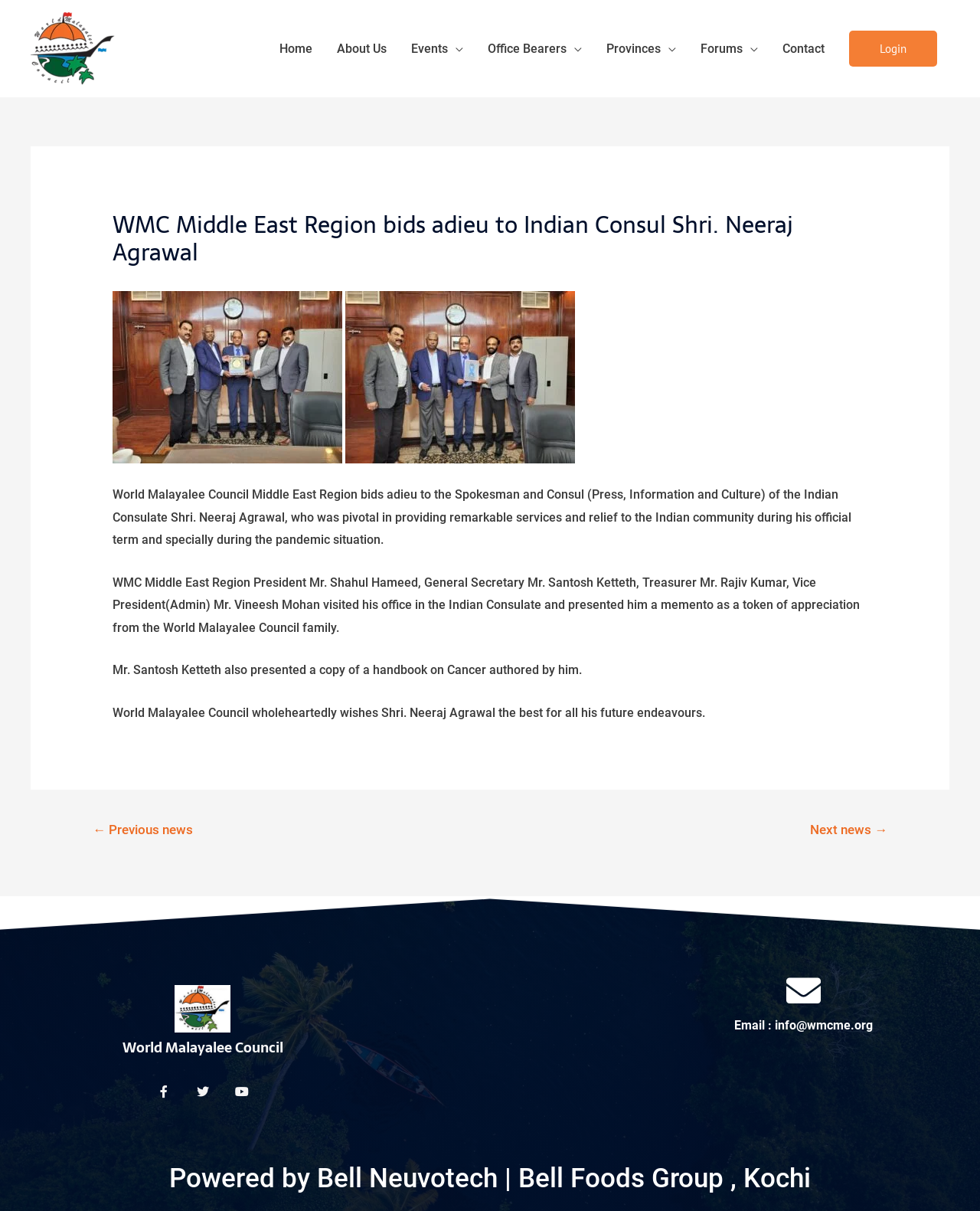What is the name of the handbook authored by Mr. Santosh Ketteth?
Answer the question in a detailed and comprehensive manner.

The webpage mentions that Mr. Santosh Ketteth presented a copy of a handbook on Cancer authored by him, so the name of the handbook is a handbook on Cancer.